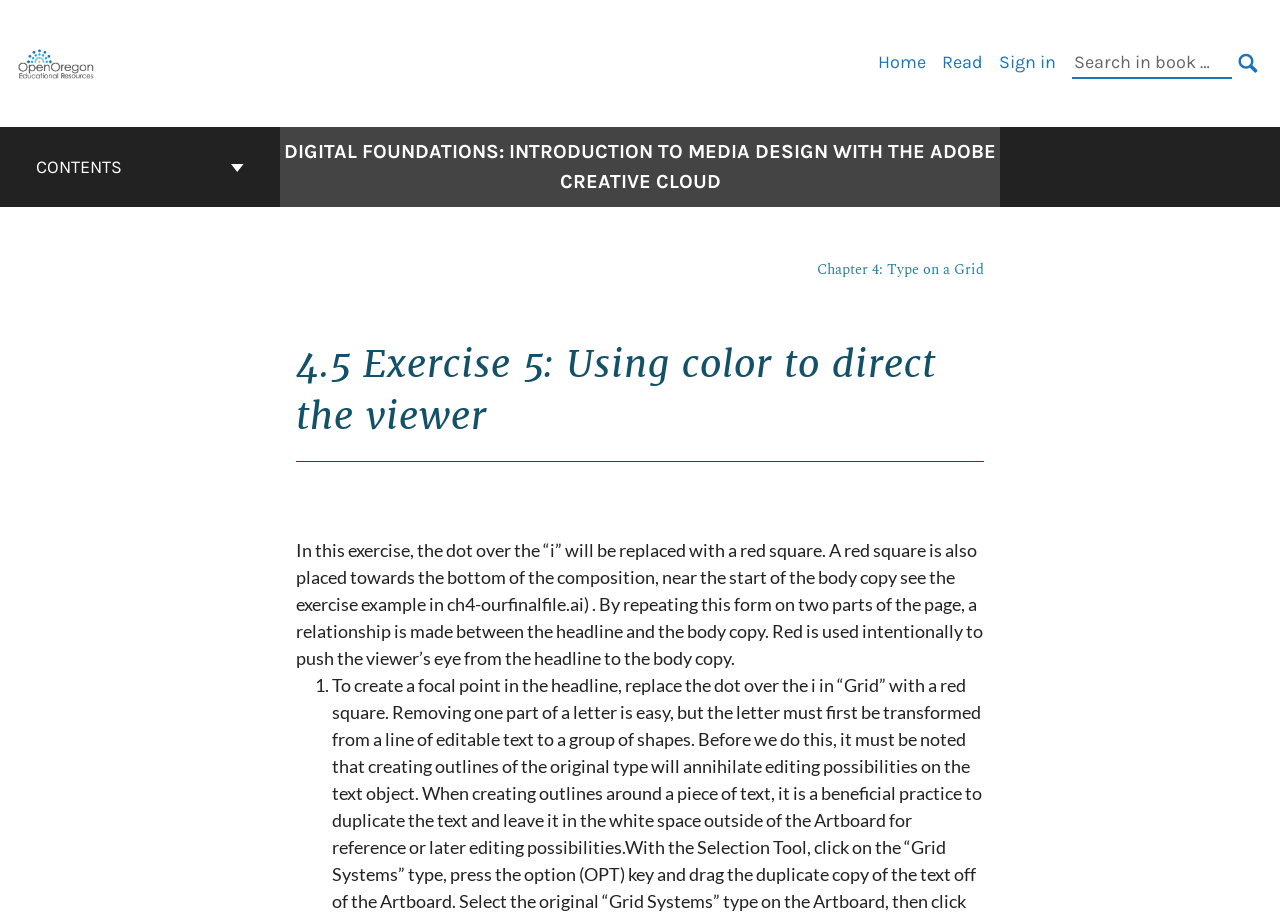What is the name of the educational resource?
Please give a detailed and thorough answer to the question, covering all relevant points.

The name of the educational resource can be found in the top-left corner of the webpage, where the logo and link 'Open Oregon Educational Resources' are located.